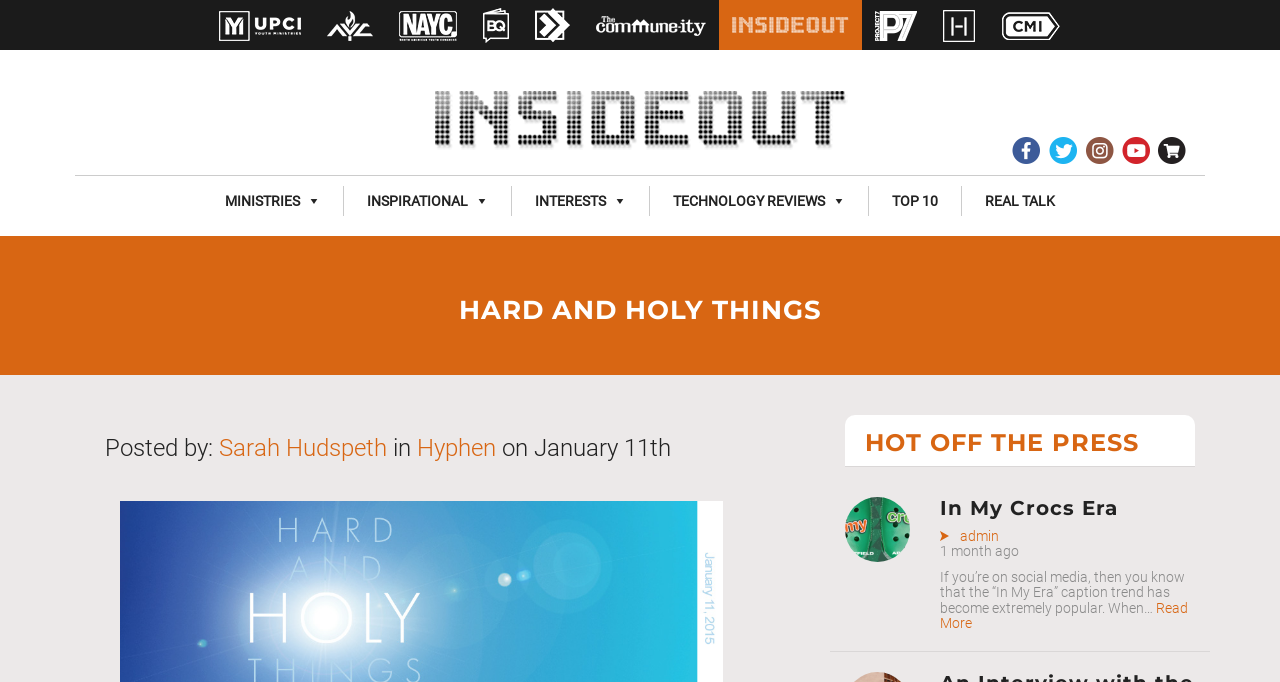What is the name of the social media platform with a bird logo?
Please ensure your answer is as detailed and informative as possible.

I found the answer by looking at the social media links at the bottom of the webpage. The link with a bird logo is labeled as 'Twitter', which indicates that it is the Twitter social media platform.